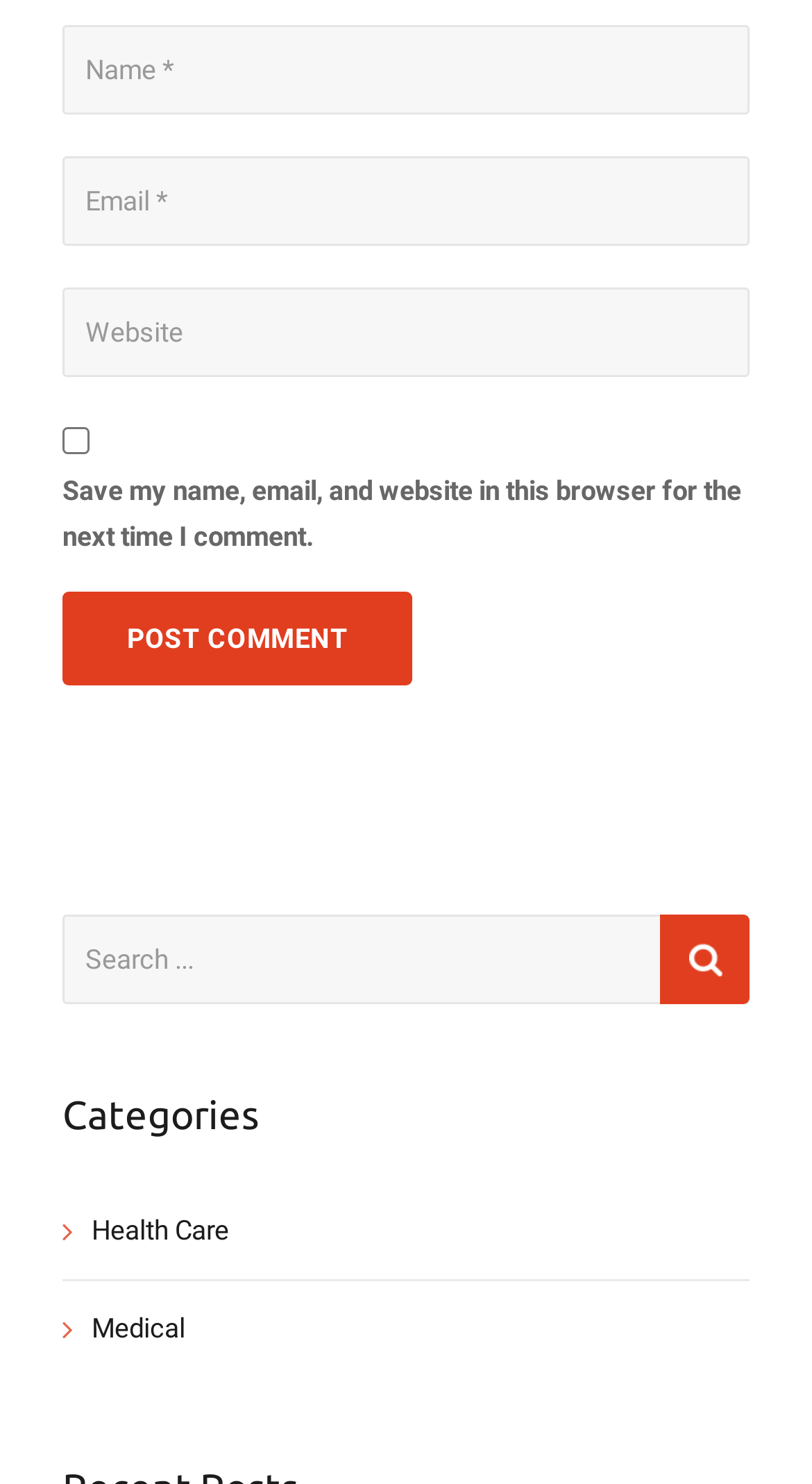From the webpage screenshot, predict the bounding box coordinates (top-left x, top-left y, bottom-right x, bottom-right y) for the UI element described here: Medical

[0.077, 0.88, 0.228, 0.911]